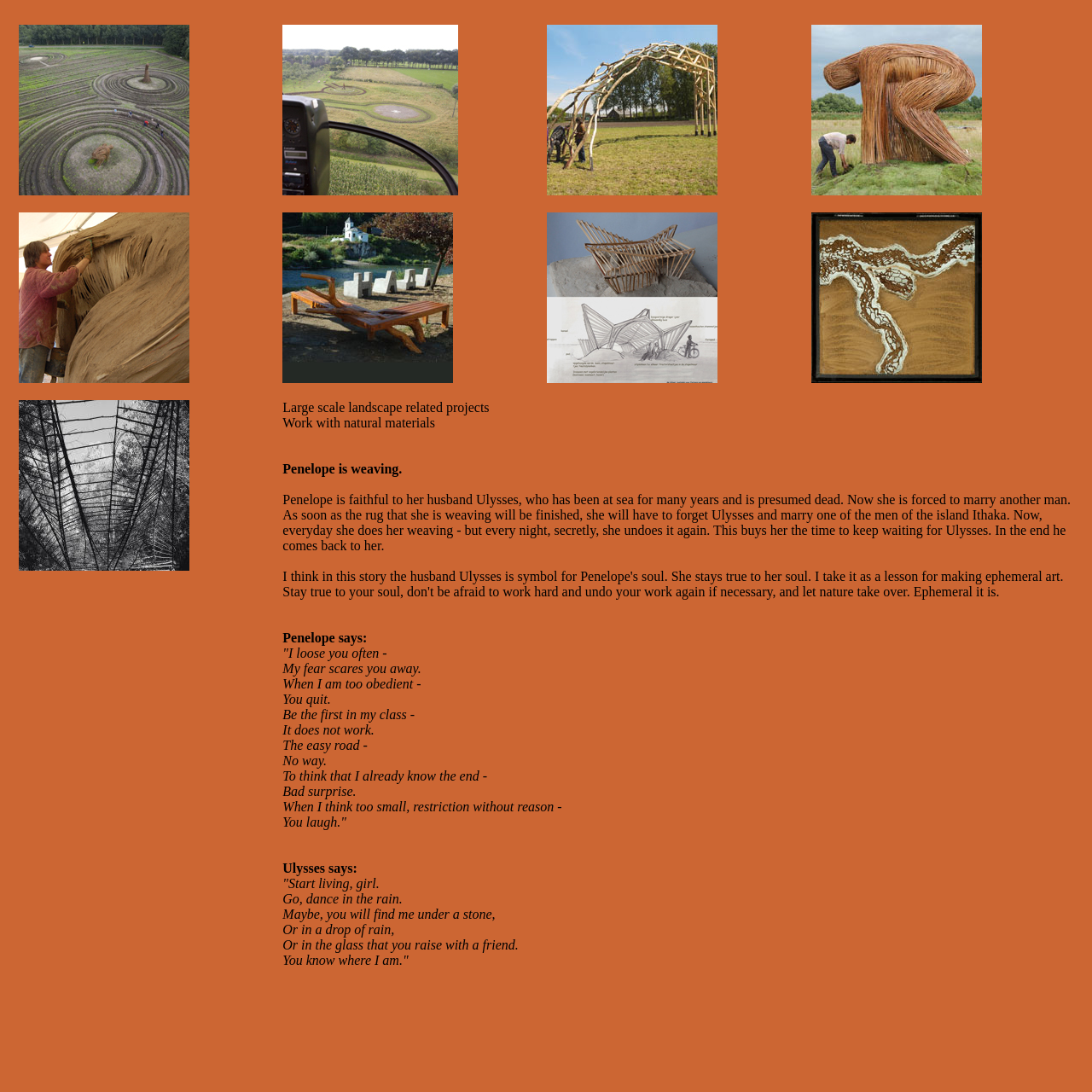How many images are on the webpage?
Please look at the screenshot and answer using one word or phrase.

Multiple images